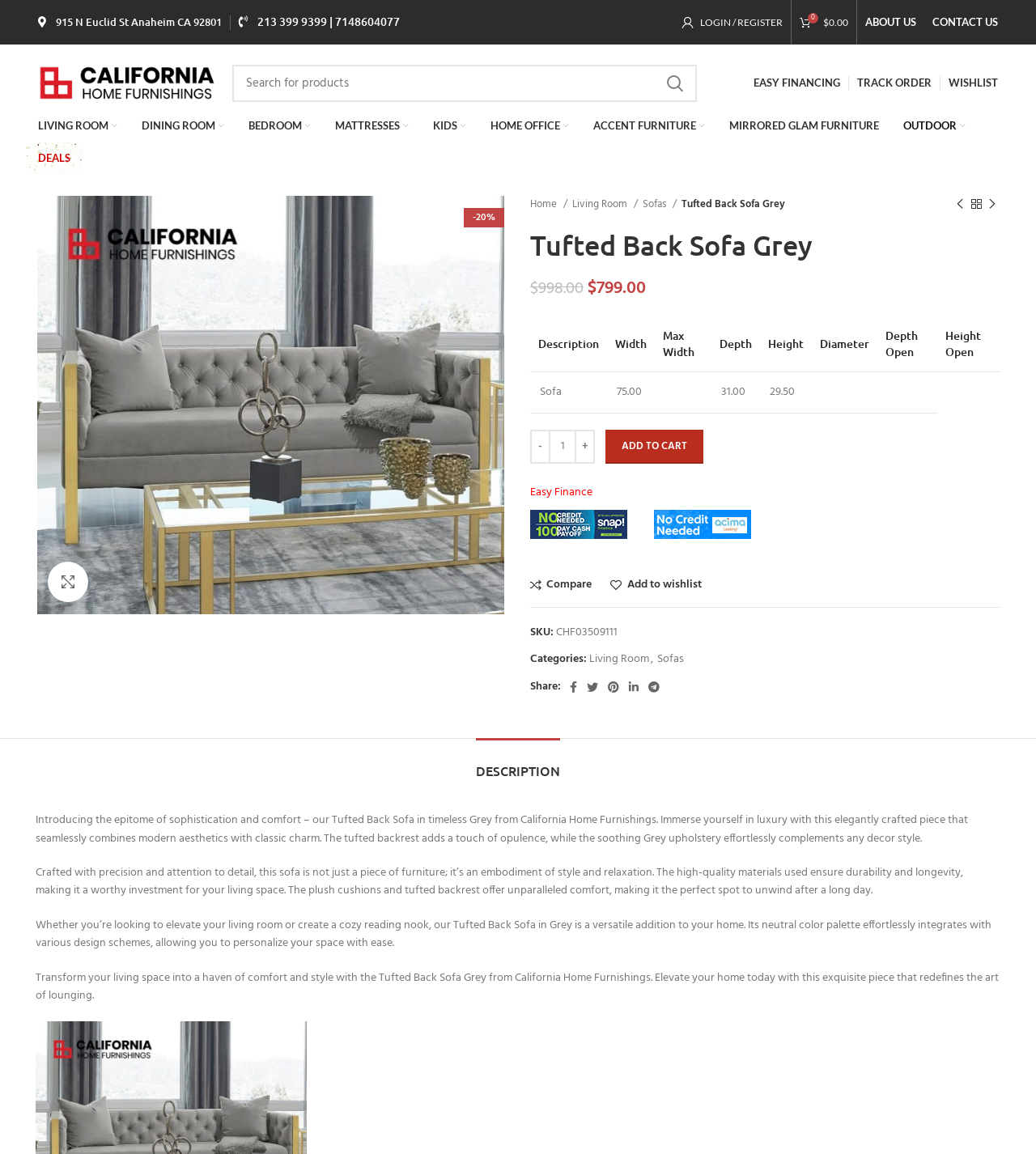Please determine the bounding box coordinates of the clickable area required to carry out the following instruction: "Click the 'view' link". The coordinates must be four float numbers between 0 and 1, represented as [left, top, right, bottom].

None